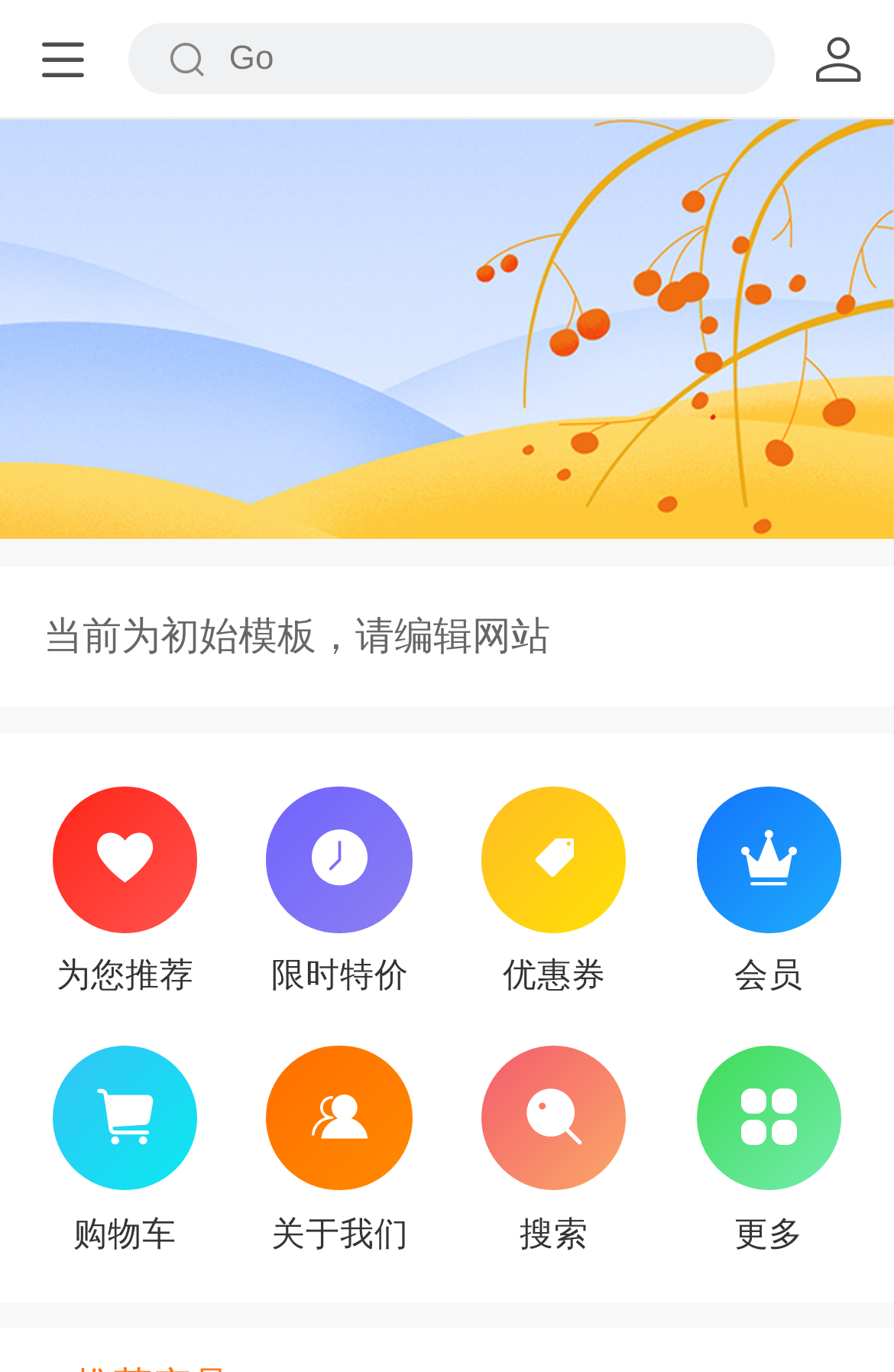Please find the bounding box coordinates for the clickable element needed to perform this instruction: "Click the Go button".

[0.144, 0.017, 0.866, 0.068]